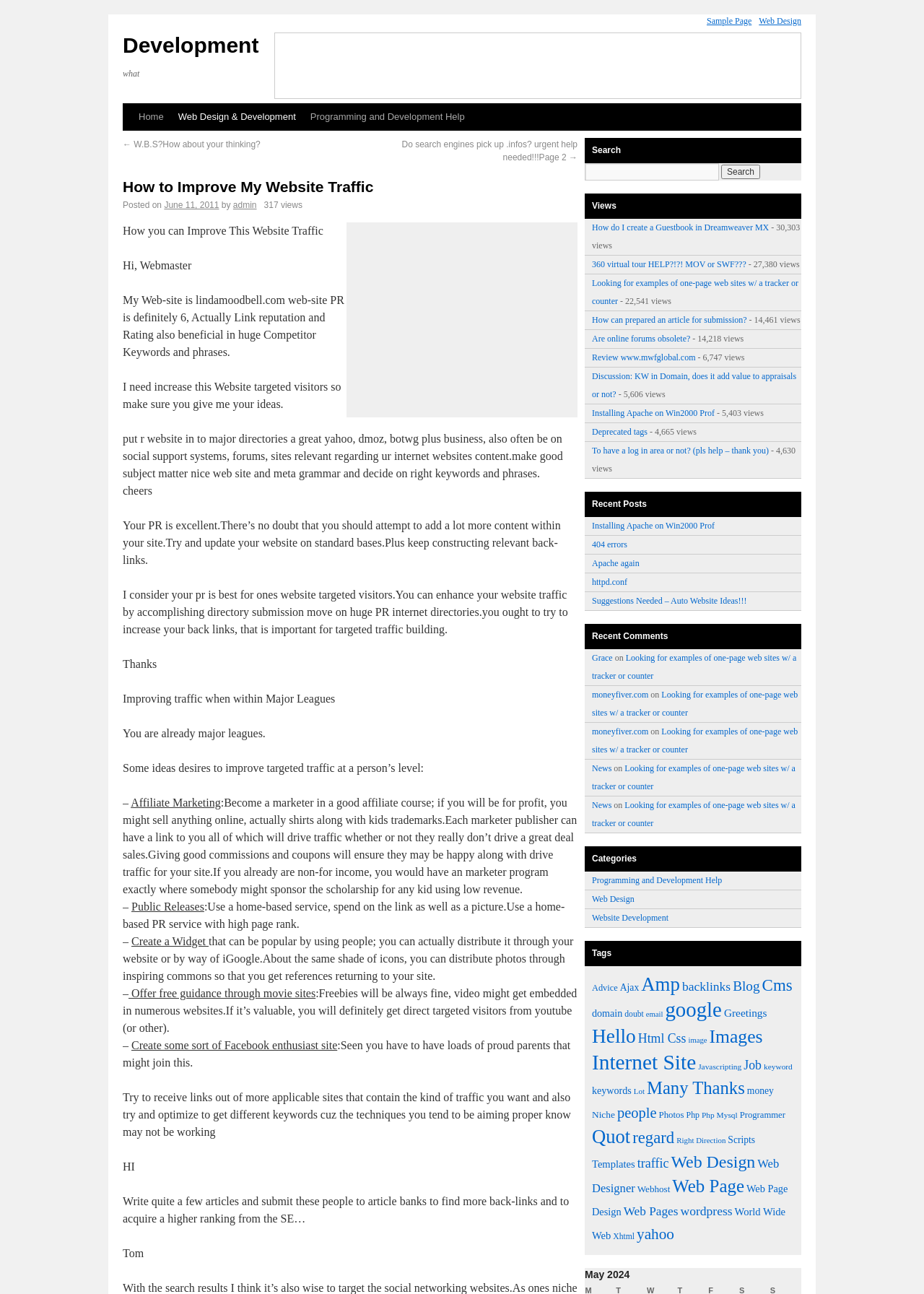Identify the bounding box of the HTML element described here: "← W.B.S?How about your thinking?". Provide the coordinates as four float numbers between 0 and 1: [left, top, right, bottom].

[0.133, 0.108, 0.282, 0.116]